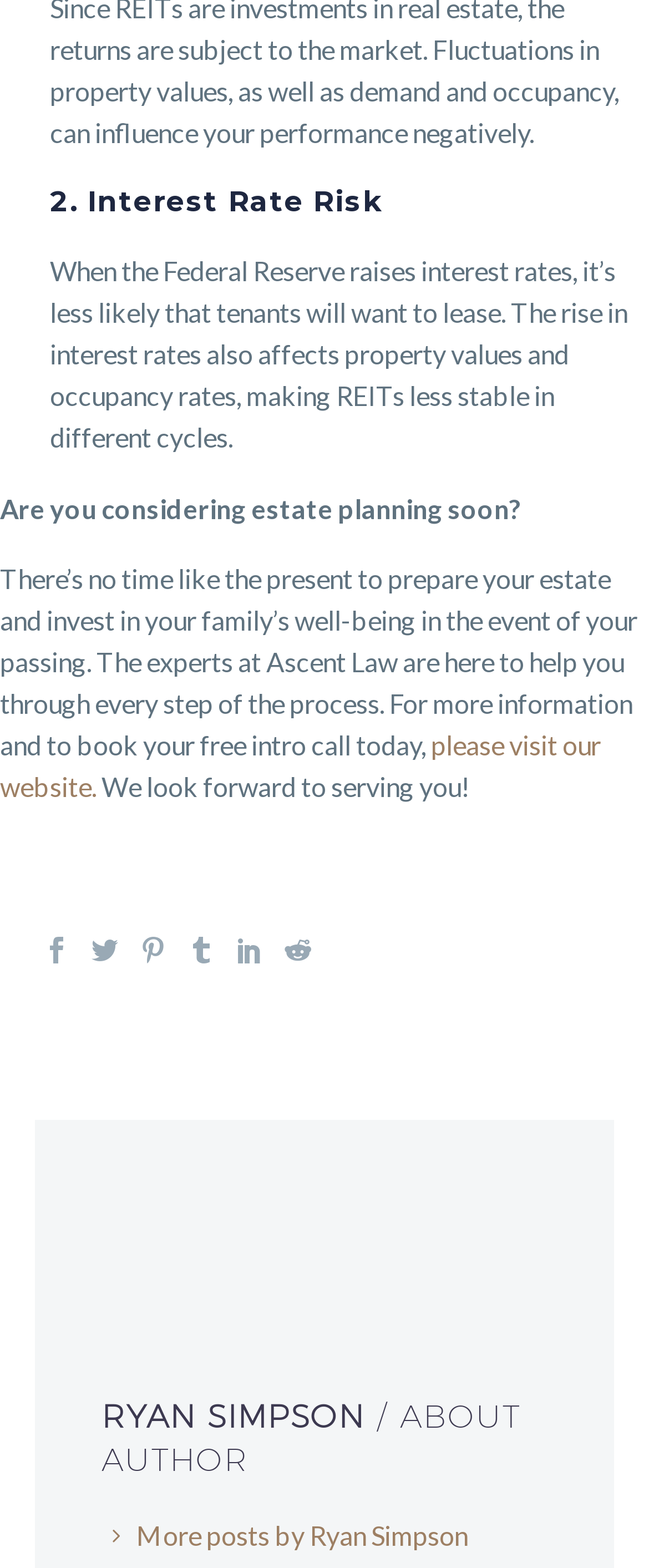Highlight the bounding box coordinates of the element you need to click to perform the following instruction: "Share on Twitter."

[0.141, 0.597, 0.182, 0.614]